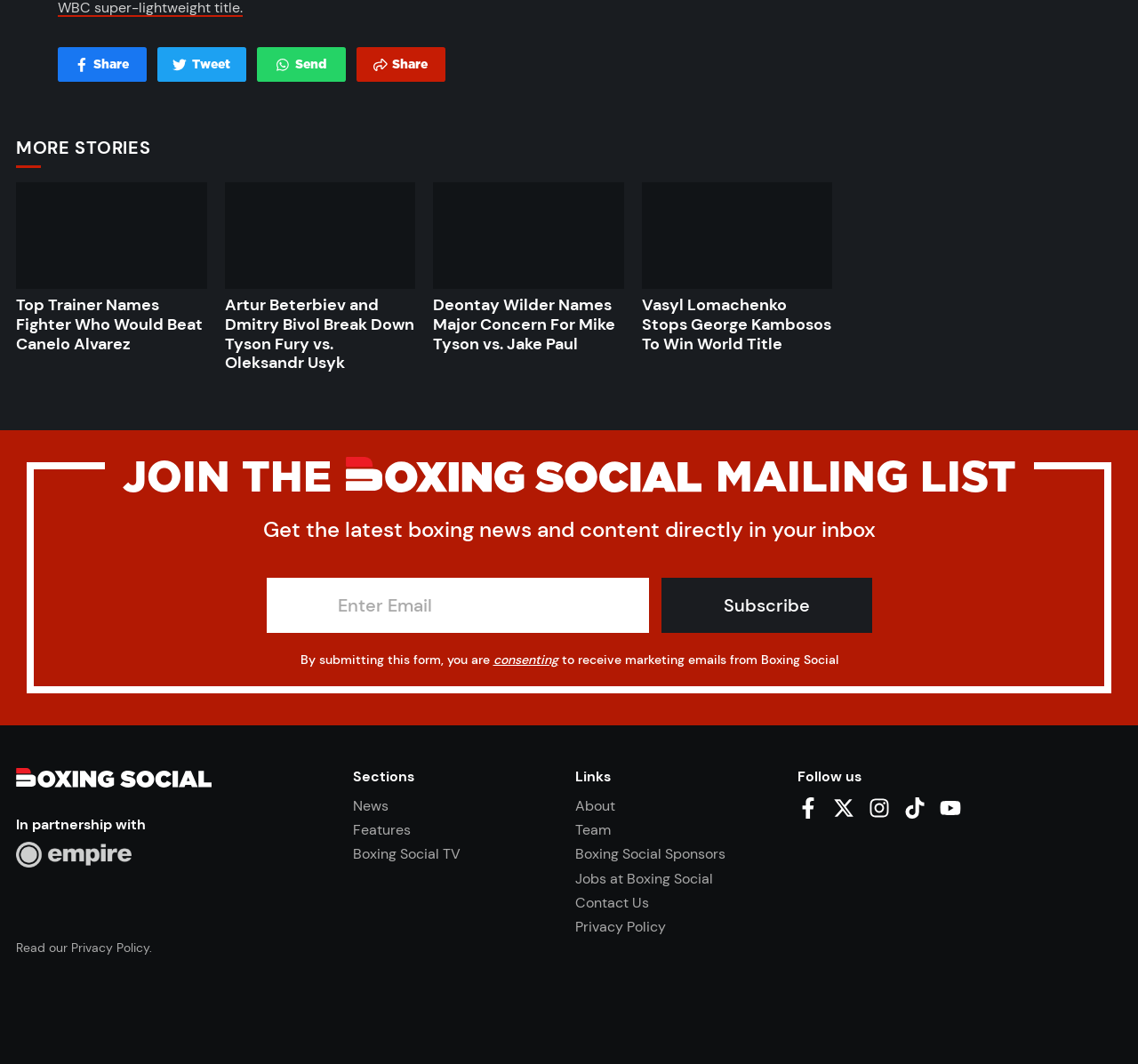Based on the element description Facebook Facebook, identify the bounding box of the UI element in the given webpage screenshot. The coordinates should be in the format (top-left x, top-left y, bottom-right x, bottom-right y) and must be between 0 and 1.

[0.701, 0.749, 0.72, 0.767]